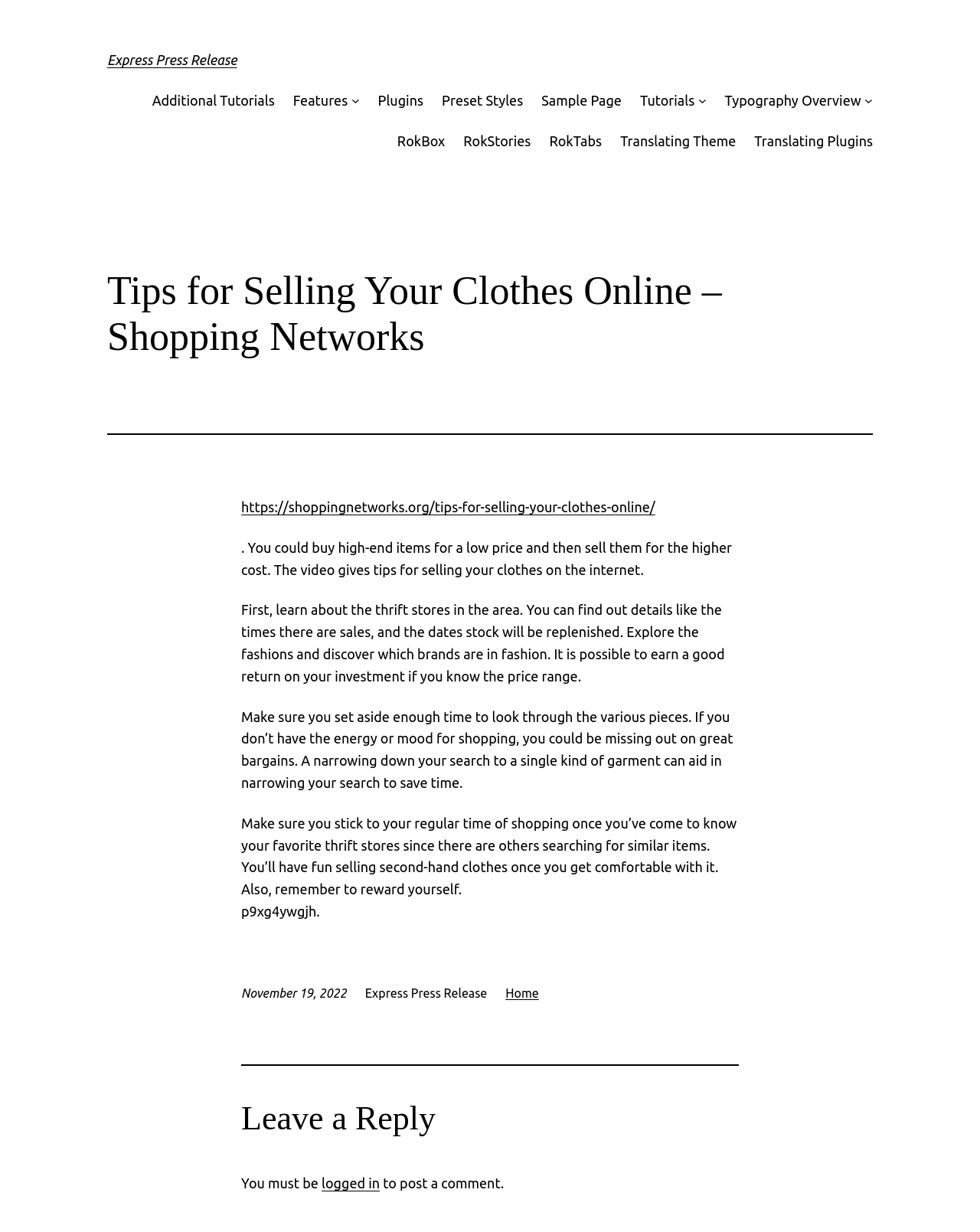Can you locate the main headline on this webpage and provide its text content?

Express Press Release